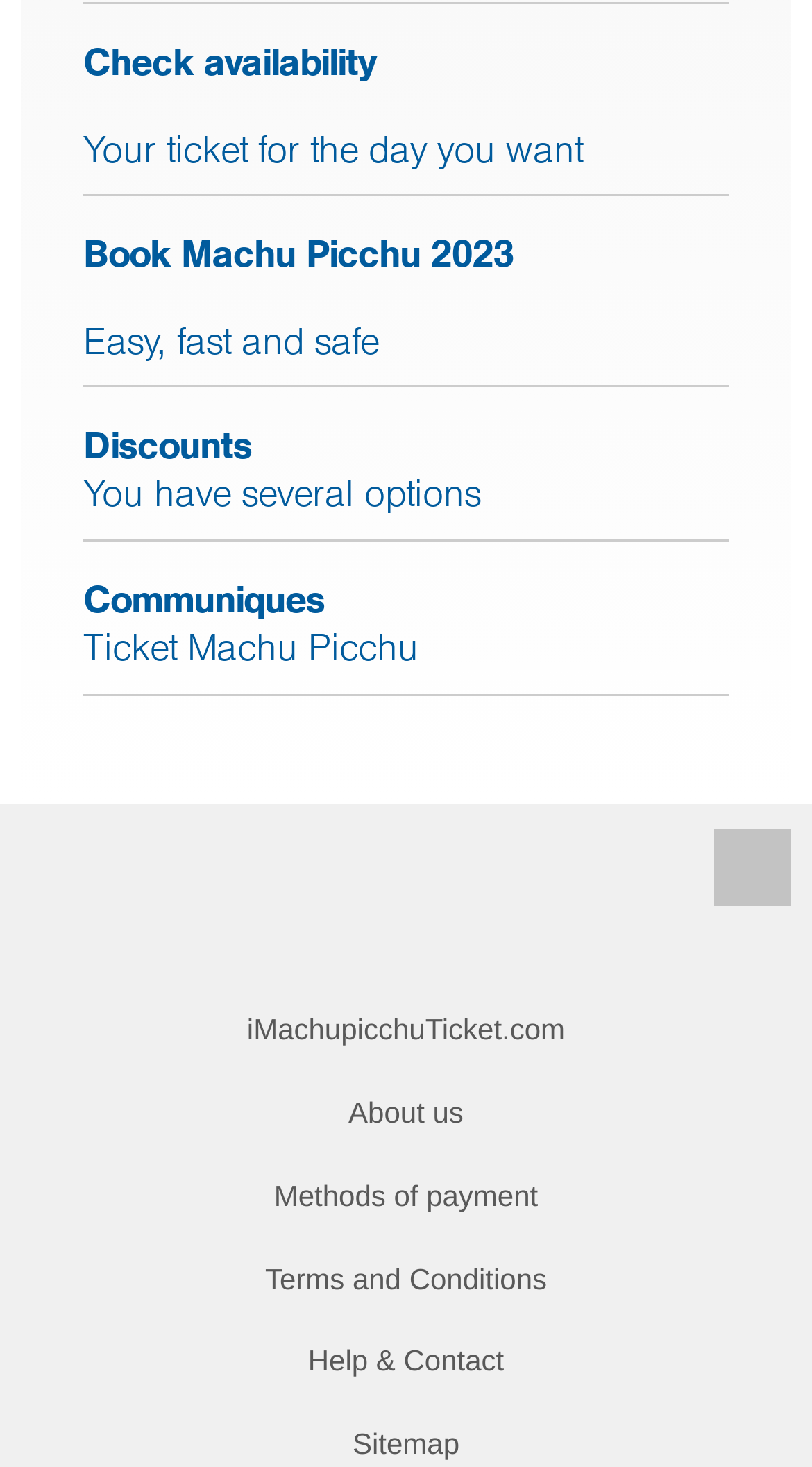Determine the bounding box coordinates for the area that should be clicked to carry out the following instruction: "Explore discounts options".

[0.077, 0.289, 0.923, 0.394]